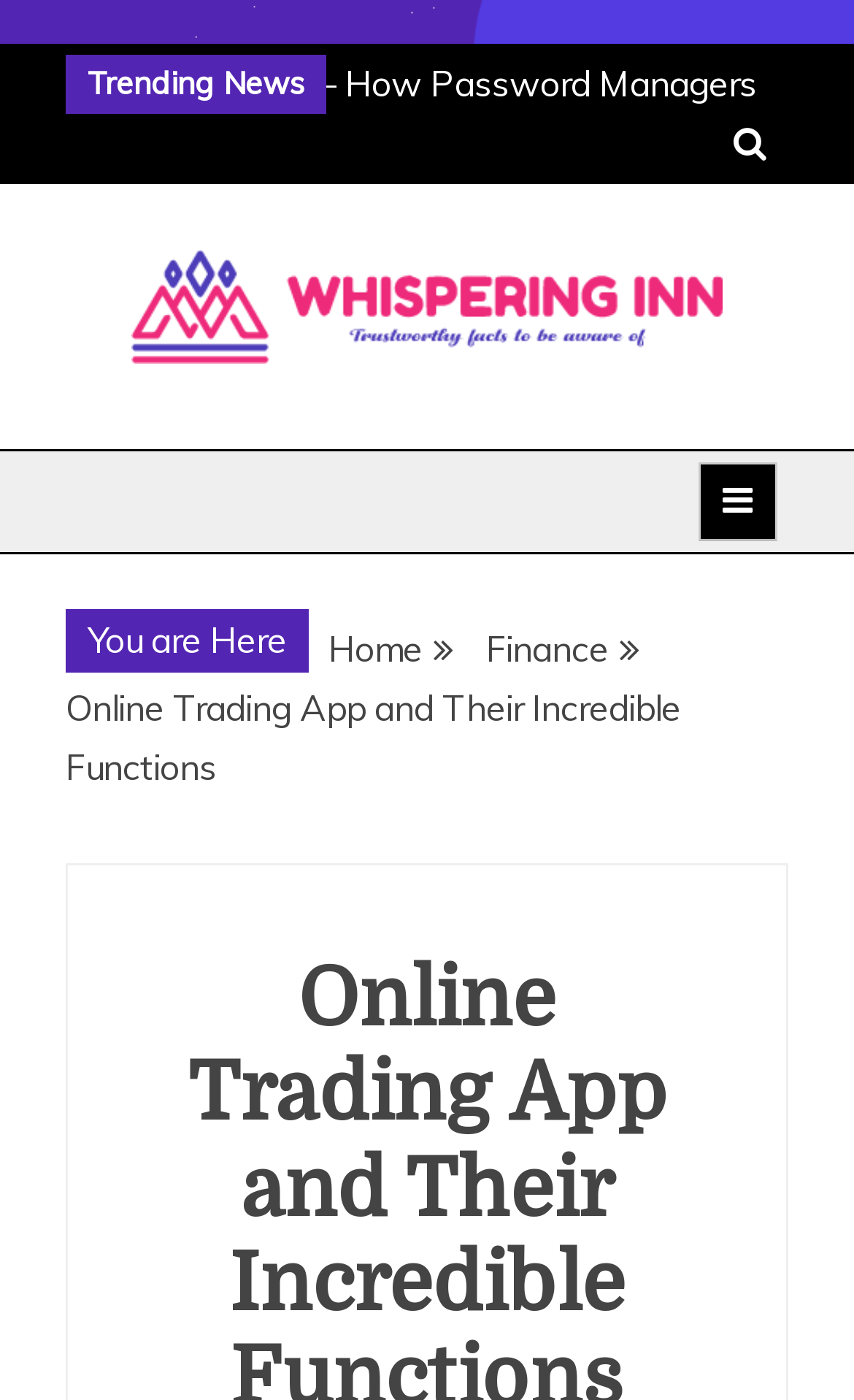Please locate the bounding box coordinates of the region I need to click to follow this instruction: "Check GDPR Privacy policy".

None